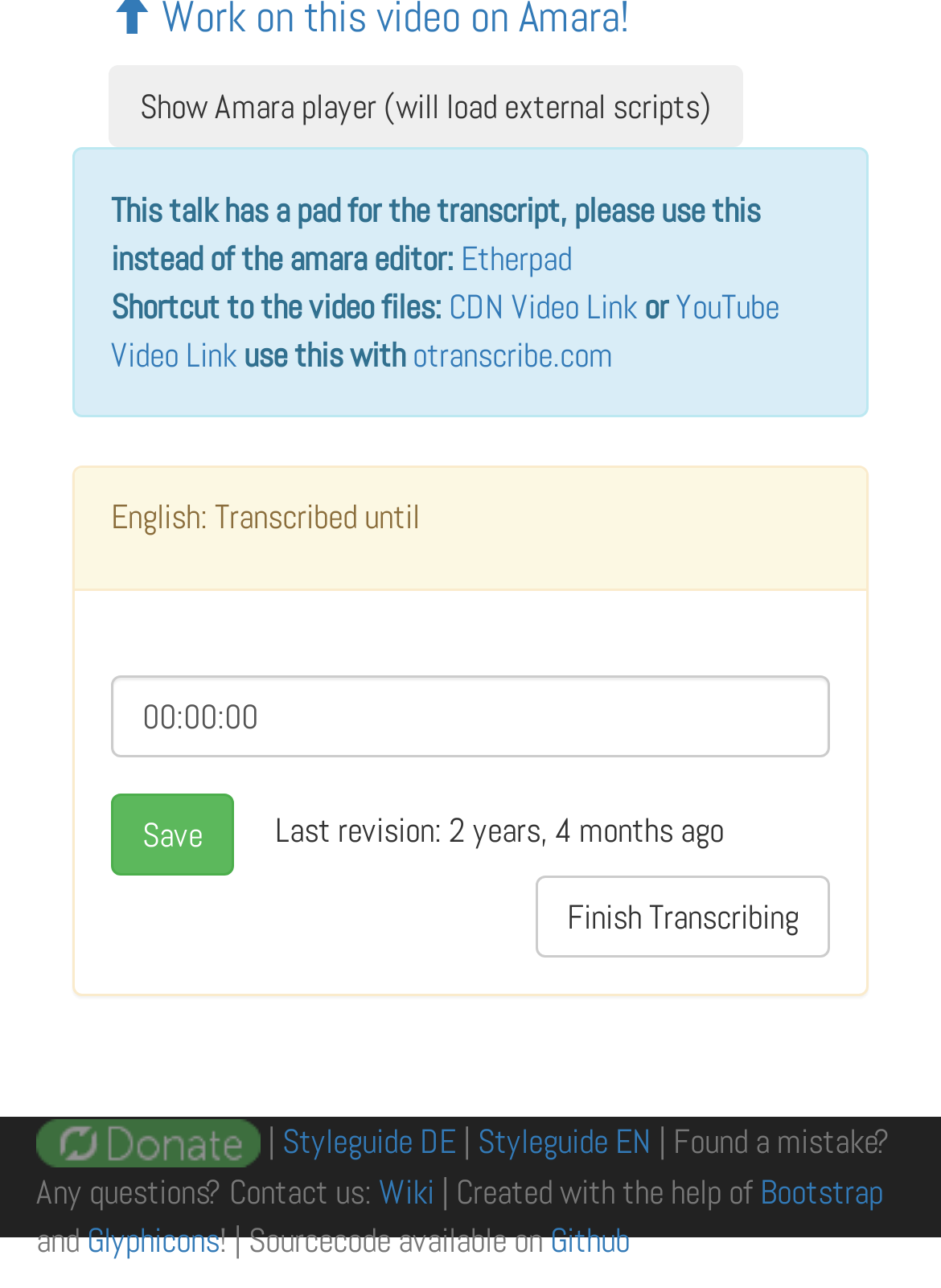Find the bounding box coordinates of the element to click in order to complete the given instruction: "Click the 'Save' button."

[0.118, 0.616, 0.249, 0.679]